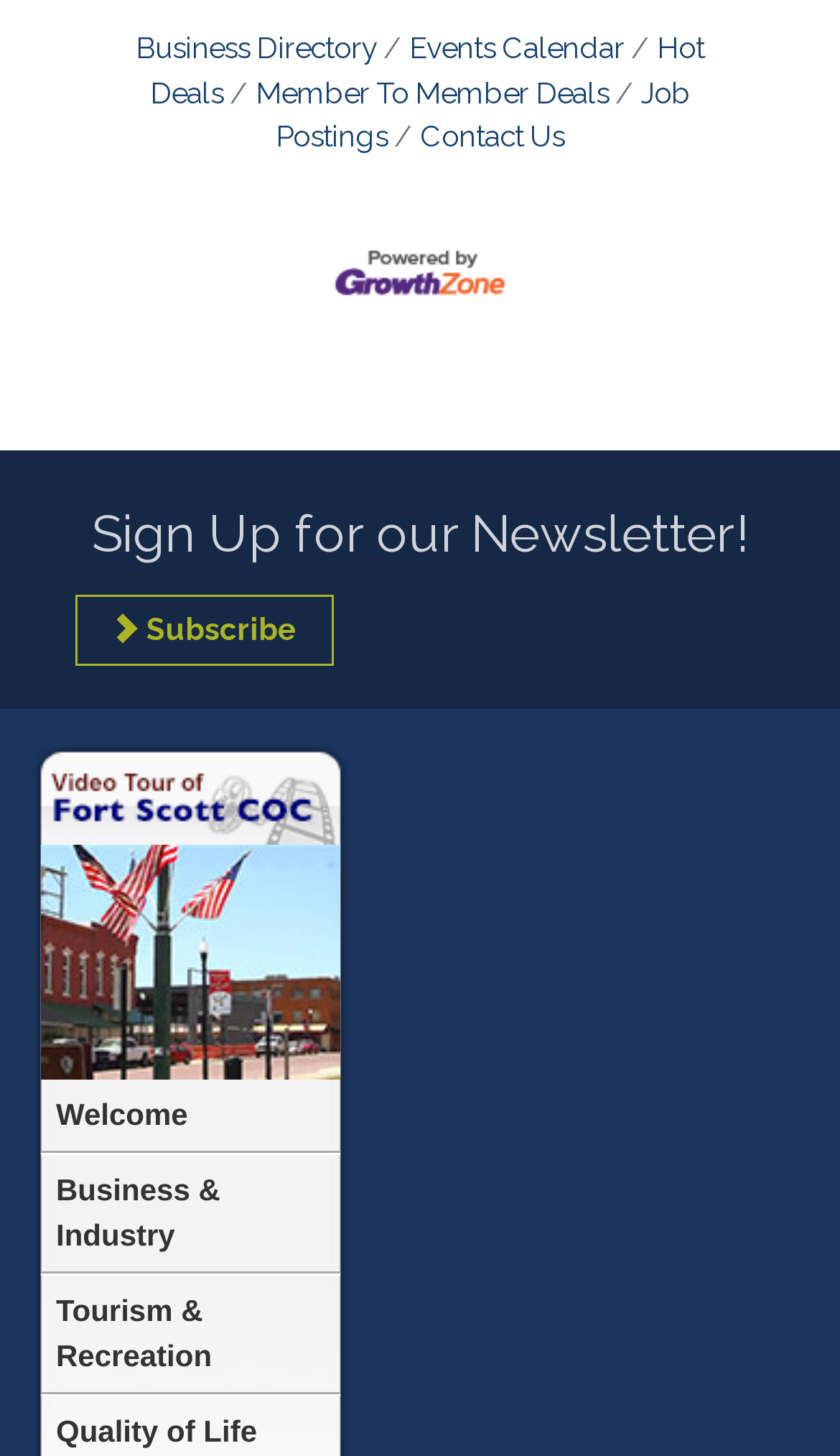Answer the question using only one word or a concise phrase: What is the last link on the left side of the webpage?

Tourism & Recreation